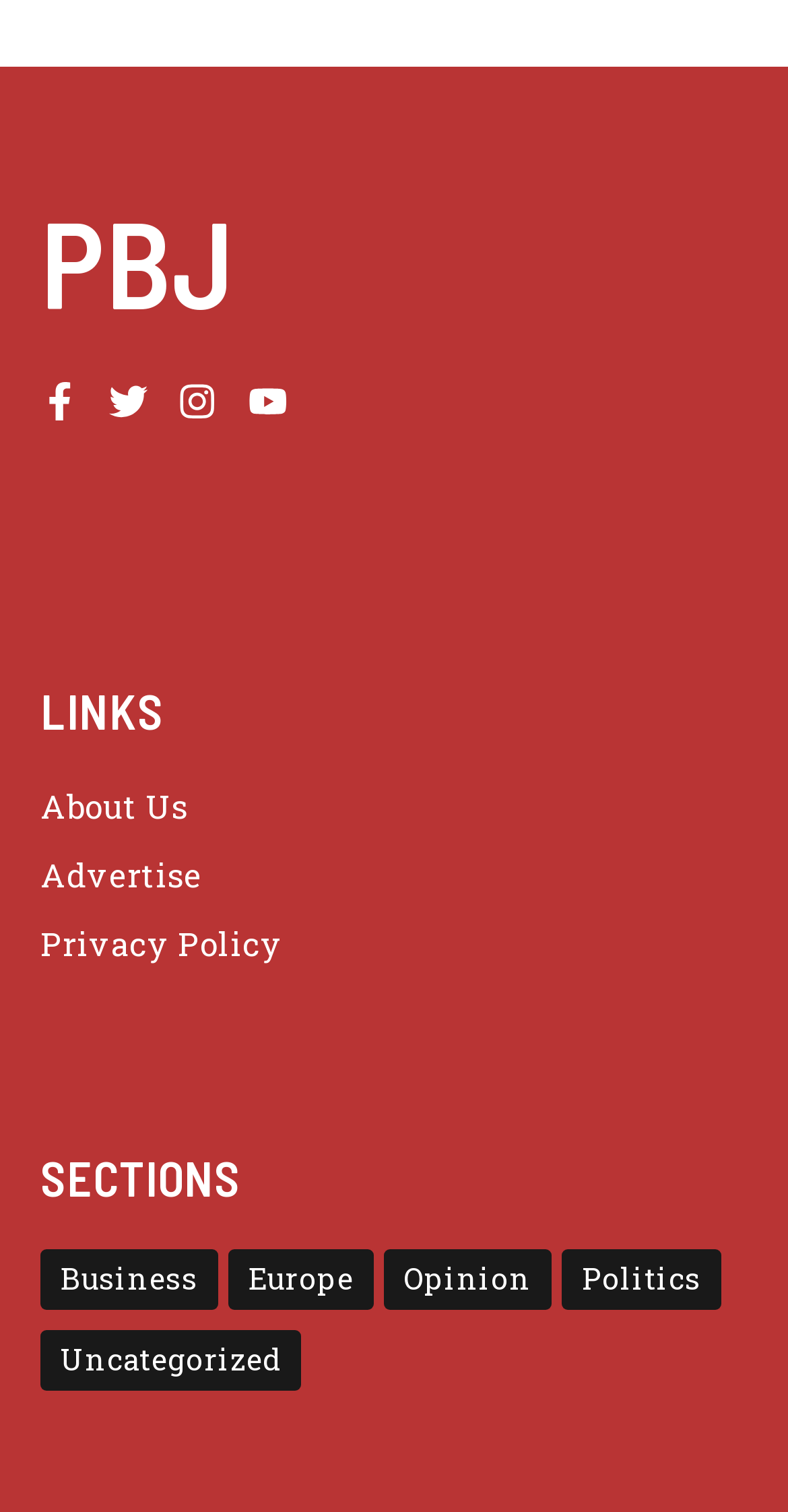What is the second category from the left under 'SECTIONS'?
We need a detailed and meticulous answer to the question.

By analyzing the bounding box coordinates, I determined the vertical order of the links under 'SECTIONS'. The second category from the left is 'Europe', which has a bounding box coordinate of [0.29, 0.826, 0.474, 0.866].